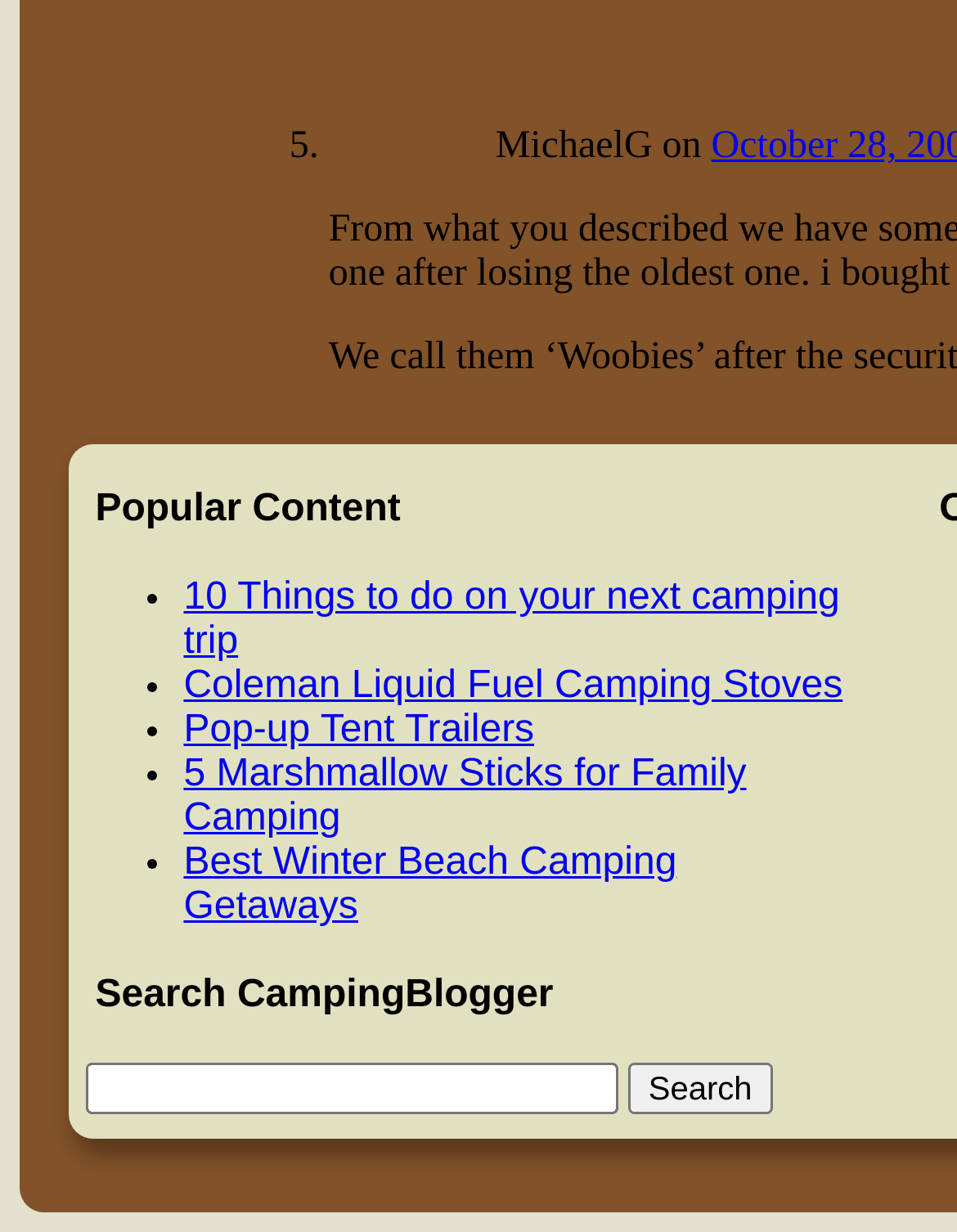From the given element description: "name="q"", find the bounding box for the UI element. Provide the coordinates as four float numbers between 0 and 1, in the order [left, top, right, bottom].

[0.089, 0.863, 0.646, 0.905]